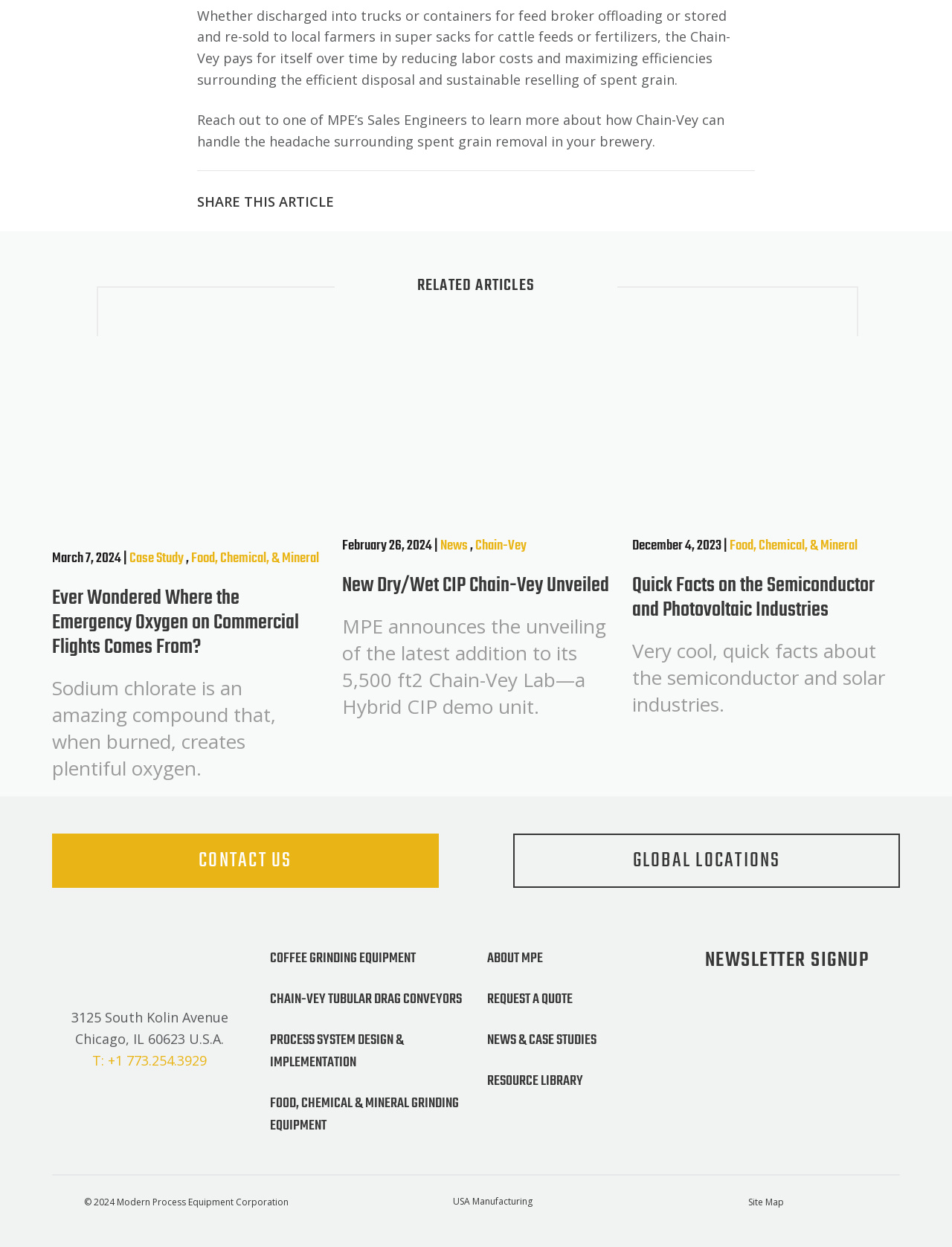What is the name of the company mentioned?
Using the image provided, answer with just one word or phrase.

MPE